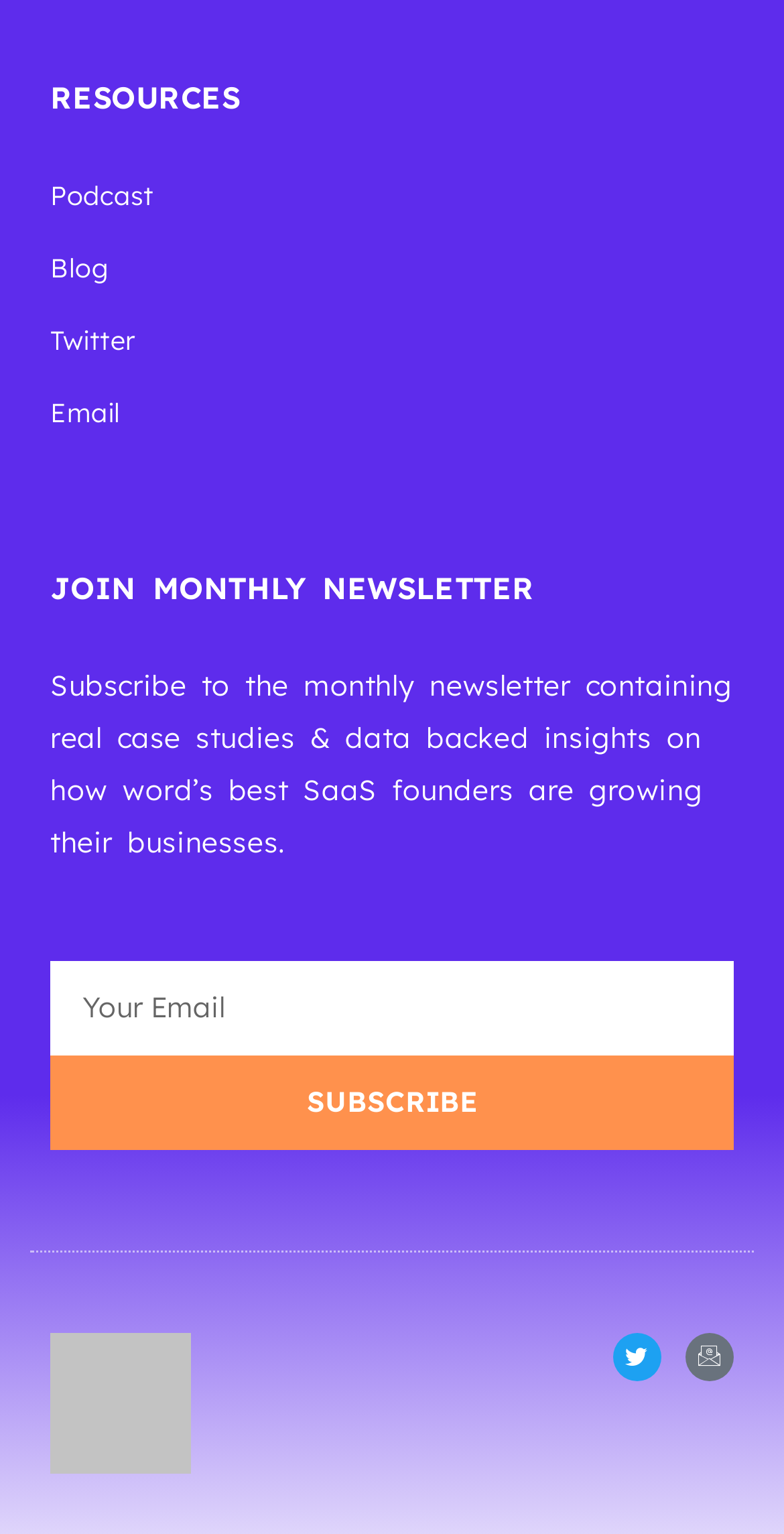Please find and report the bounding box coordinates of the element to click in order to perform the following action: "Subscribe to the monthly newsletter". The coordinates should be expressed as four float numbers between 0 and 1, in the format [left, top, right, bottom].

[0.064, 0.688, 0.936, 0.749]